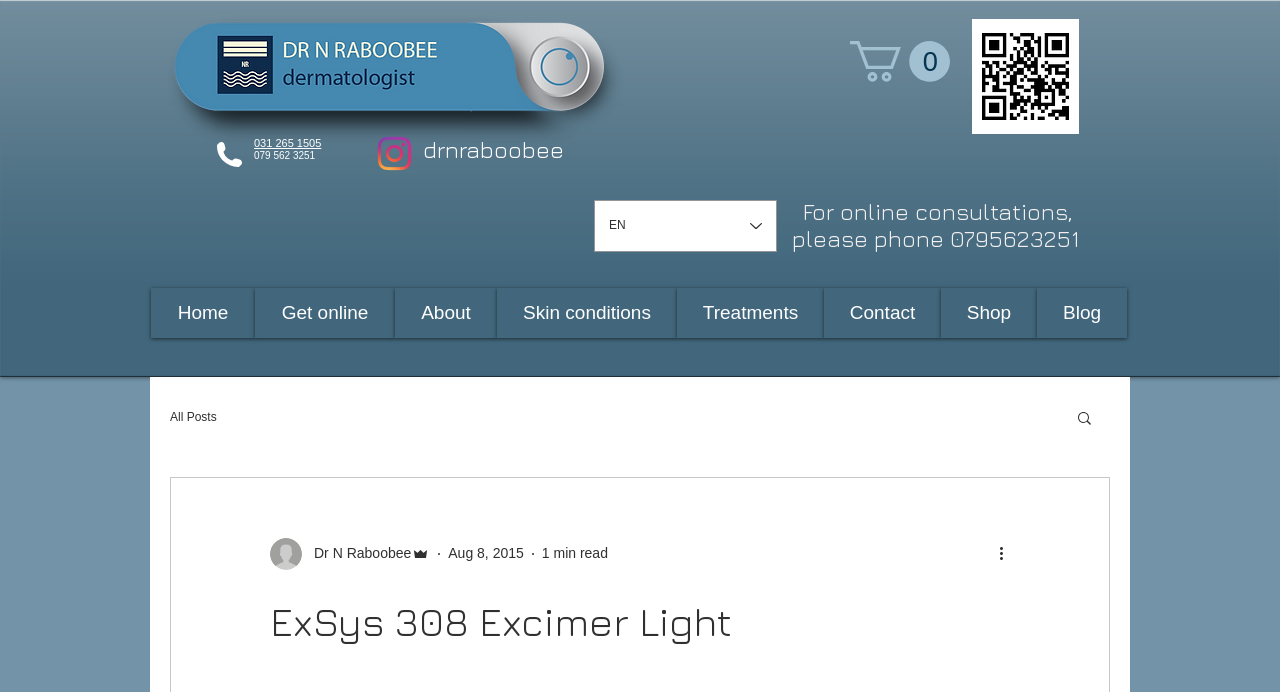Identify the bounding box of the UI element that matches this description: "031 265 1505".

[0.198, 0.198, 0.251, 0.215]